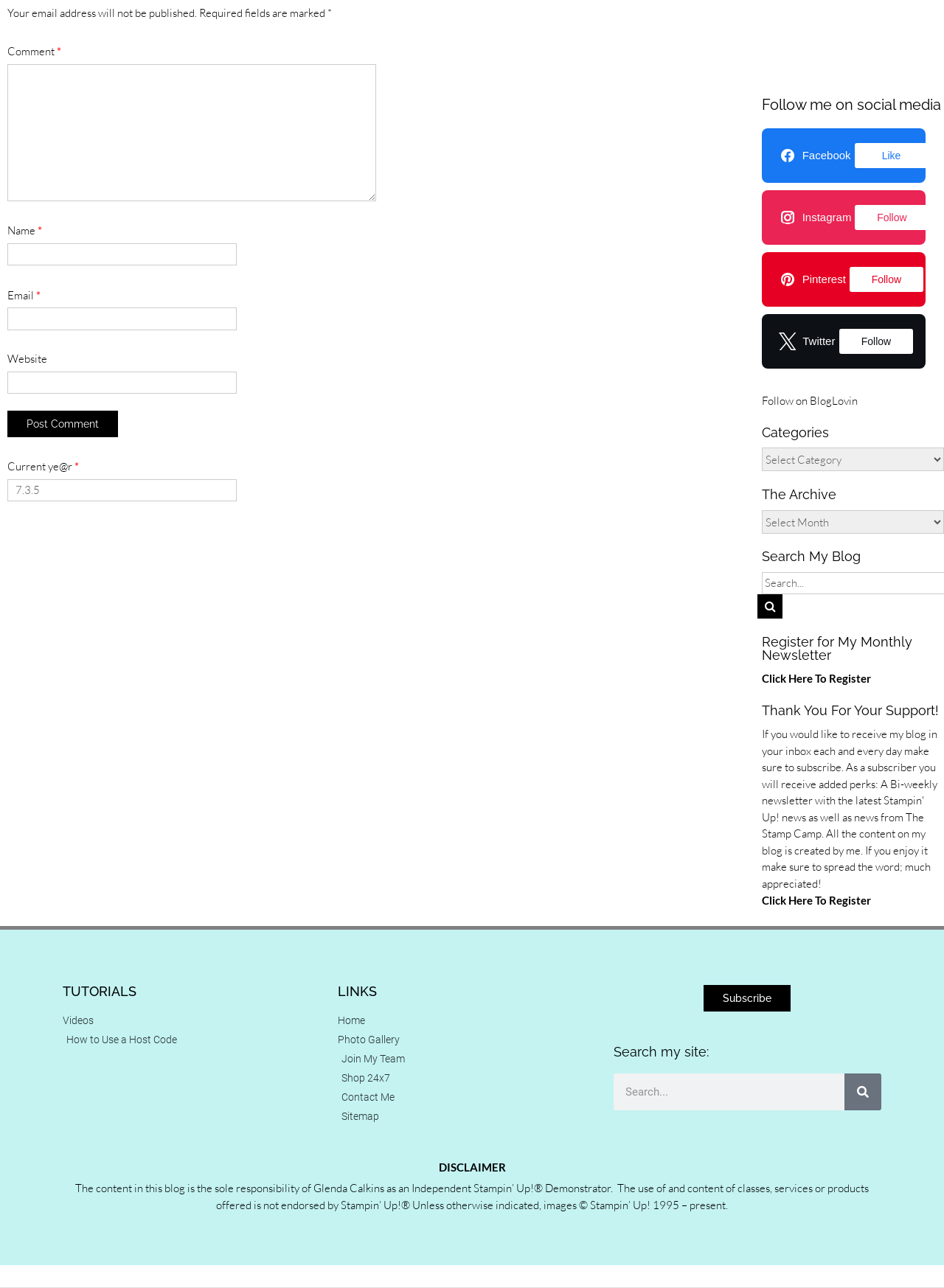Please specify the bounding box coordinates for the clickable region that will help you carry out the instruction: "Go to Home page".

None